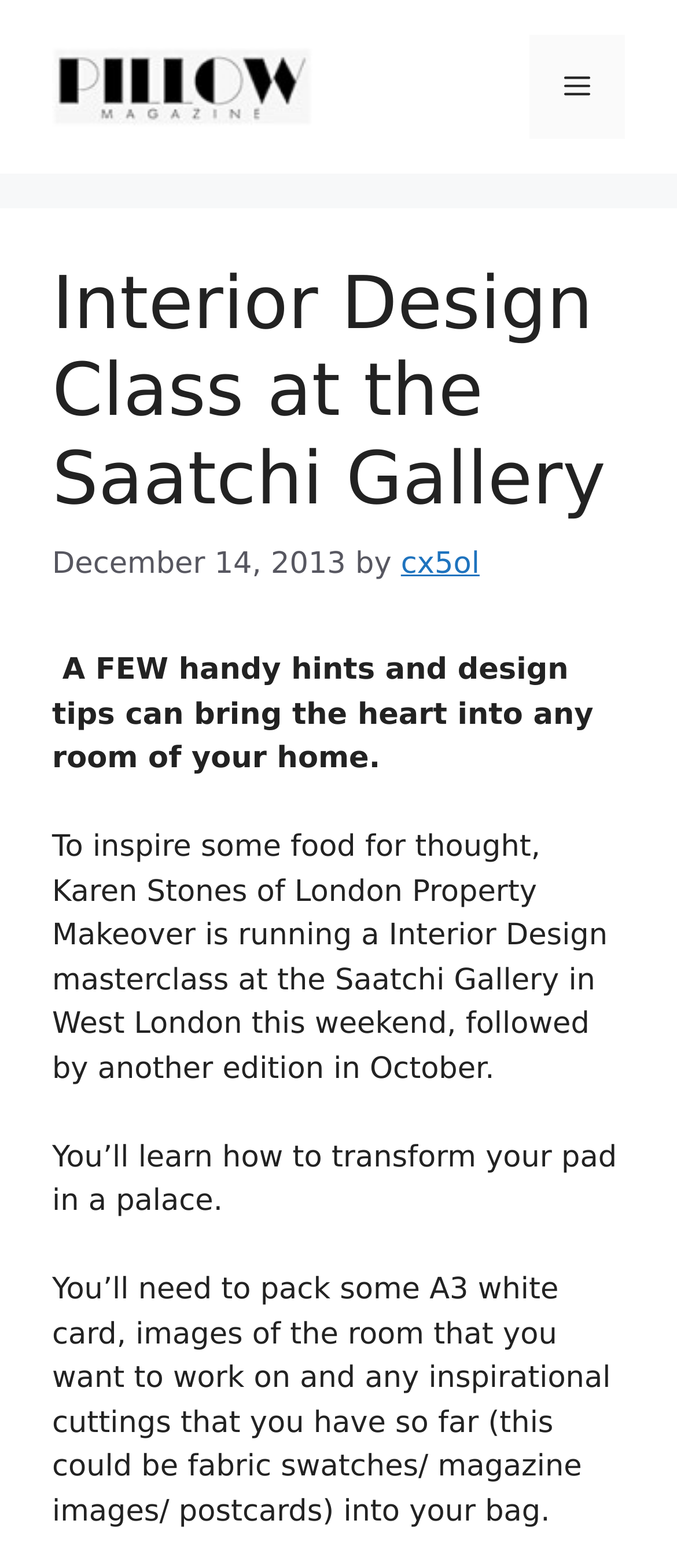Respond to the question below with a single word or phrase: Who is running the Interior Design masterclass?

Karen Stones of London Property Makeover